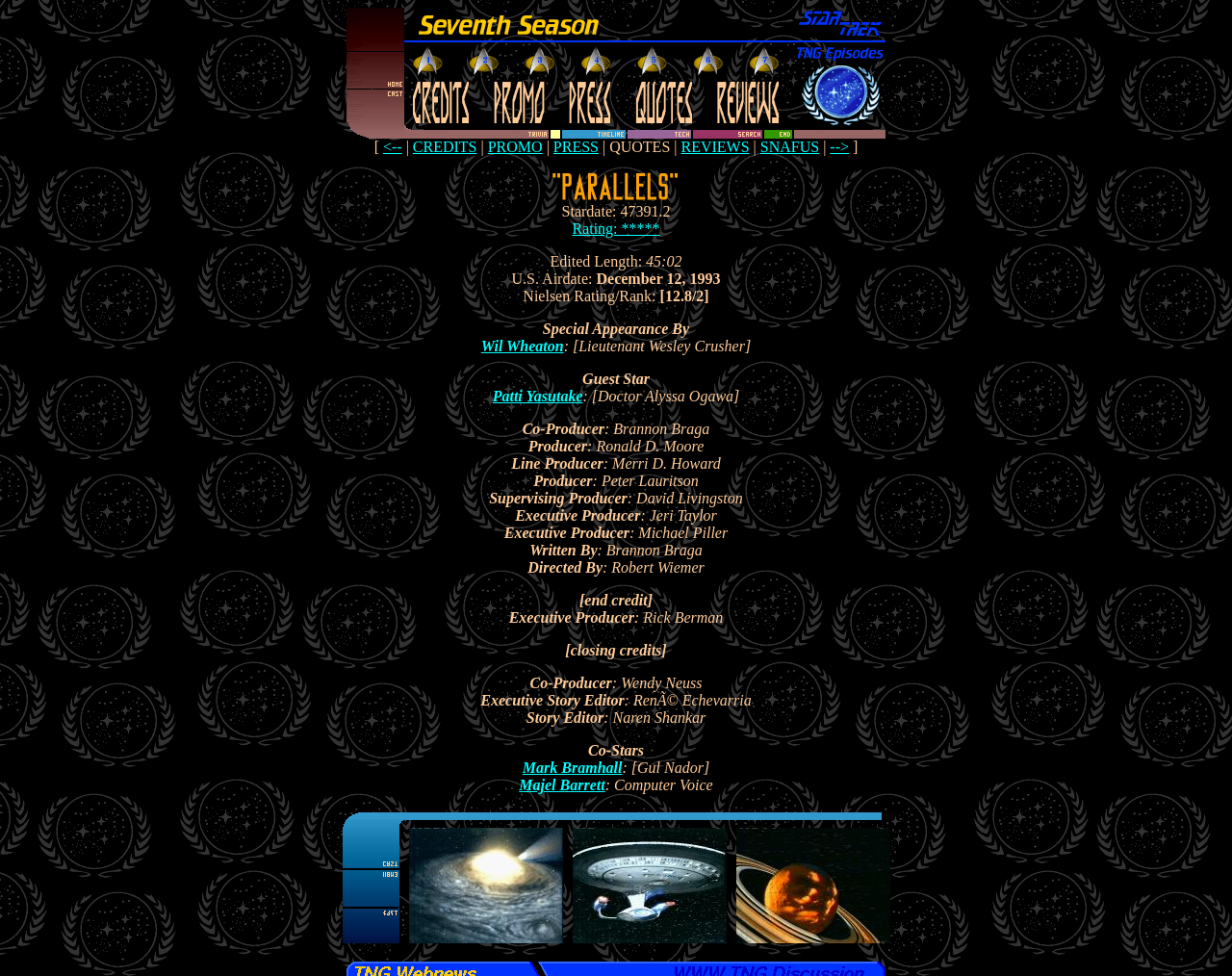What is the rating of this episode?
Using the image, elaborate on the answer with as much detail as possible.

I found the rating by looking at the link 'Rating: *****' which is located below the episode title 'Parallels'.